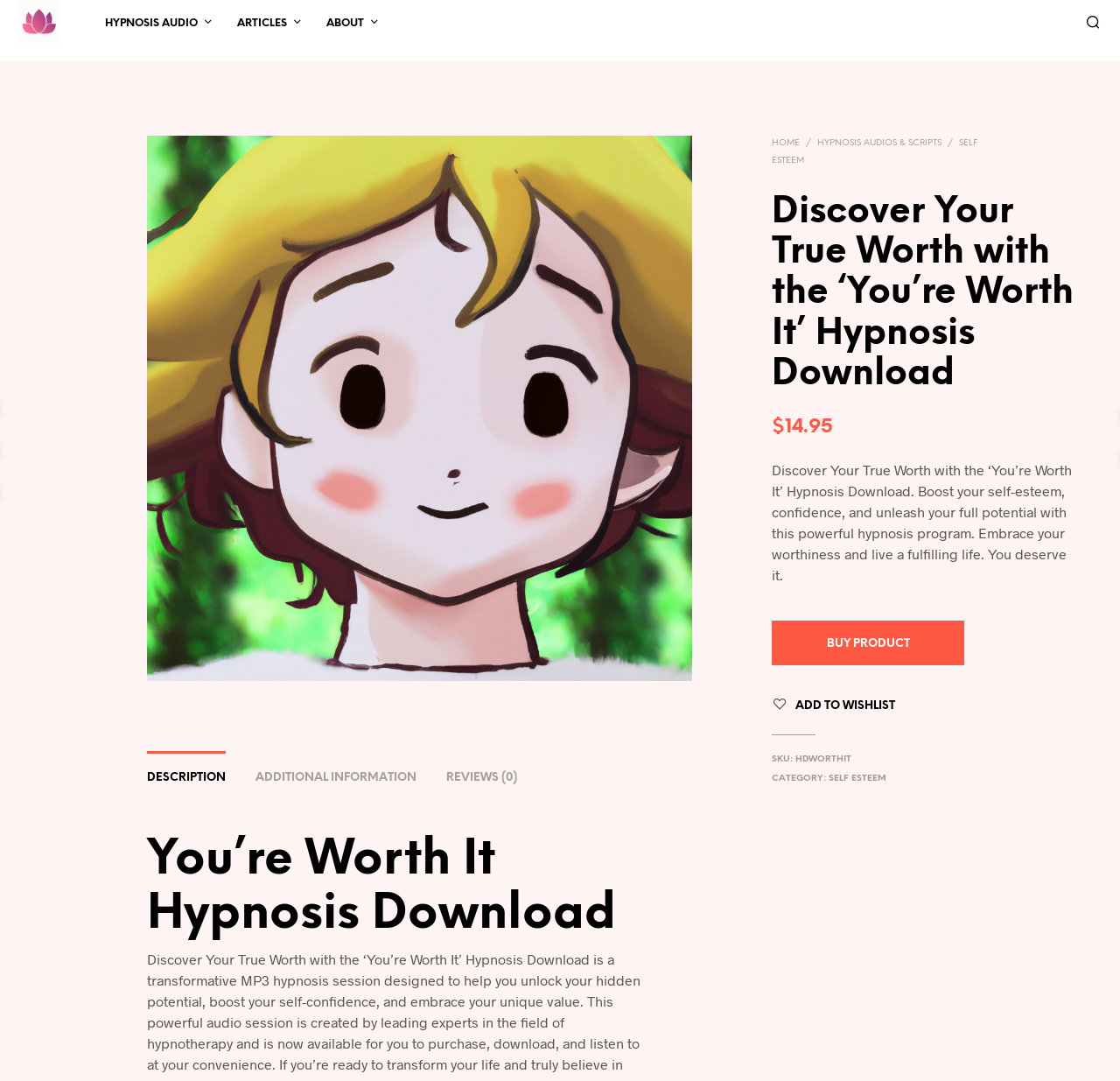Using the information in the image, give a comprehensive answer to the question: 
What is the SKU of the 'You're Worth It' Hypnosis Download?

I found the SKU by looking at the text next to the label 'SKU:', which is located below the 'BUY PRODUCT' button.